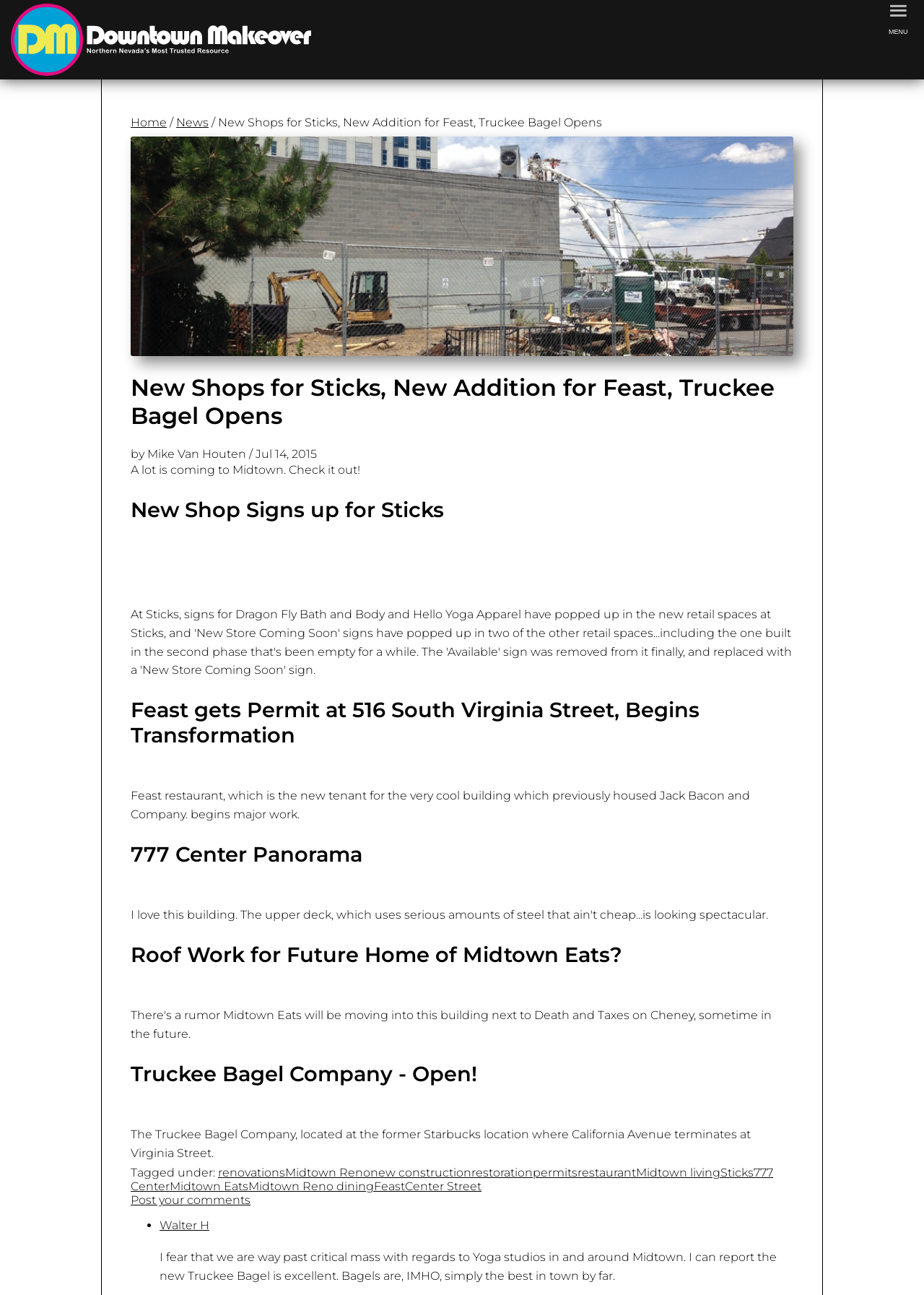Kindly determine the bounding box coordinates for the area that needs to be clicked to execute this instruction: "Read the news".

[0.191, 0.089, 0.226, 0.1]